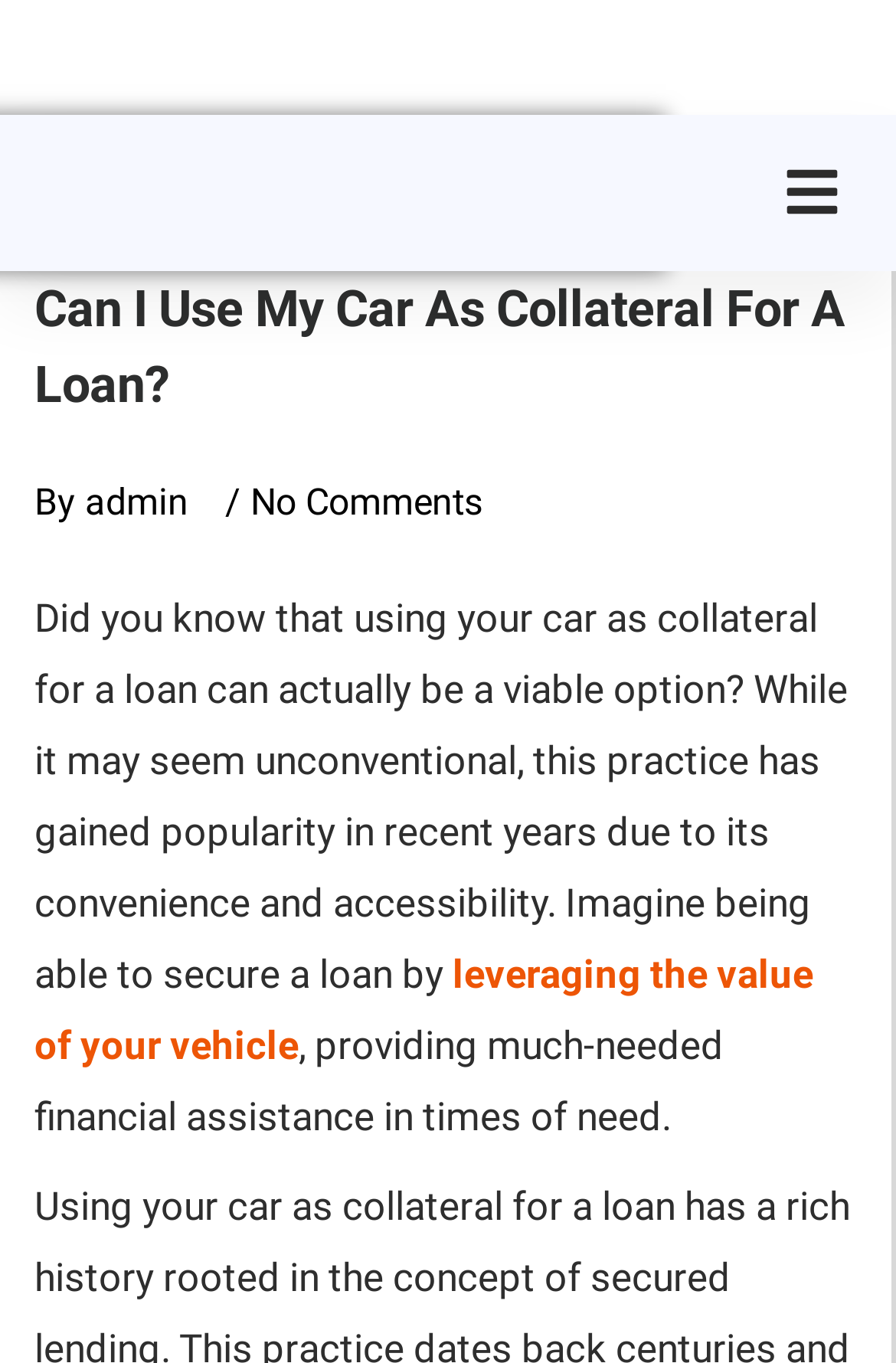From the details in the image, provide a thorough response to the question: What is the current page in the breadcrumb navigation?

I determined the current page by looking at the breadcrumb navigation which shows 'Home' -> 'Blog' -> 'Can I Use My Car As Collateral For A Loan?' and since the last item is not a link, it must be the current page.